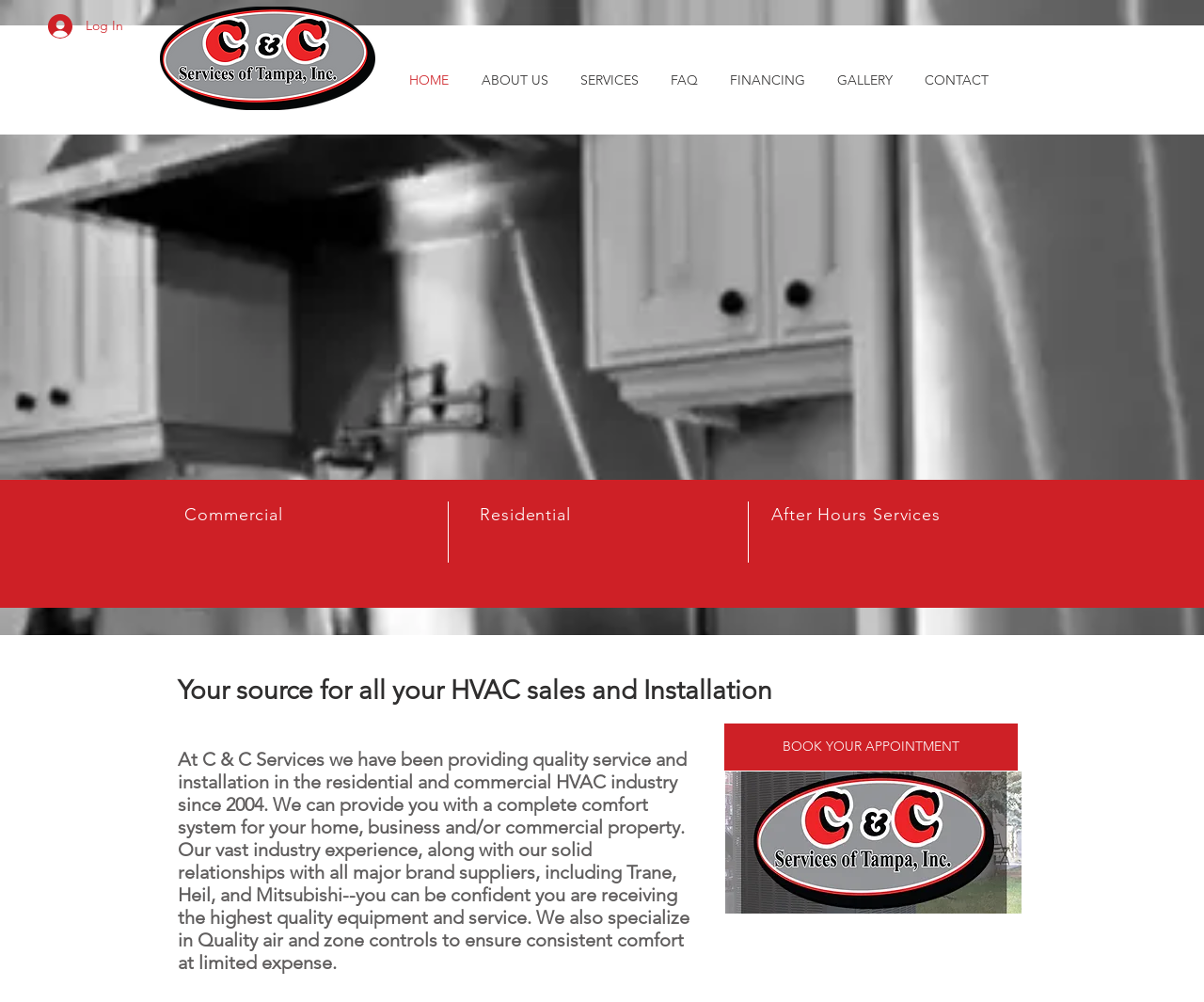Detail the features and information presented on the webpage.

This webpage is about AC Repair and HVAC services provided by Ccservicesoftampa. At the top left corner, there is a "Log In" button accompanied by a small image. Next to it, there is a navigation menu with links to different sections of the website, including "HOME", "ABOUT US", "SERVICES", "FAQ", "FINANCING", "GALLERY", and "CONTACT". 

Below the navigation menu, there are two identical images of the company's logo, one smaller and one larger. The larger logo is positioned in the middle of the page. 

The main content of the webpage is divided into three sections, each with a heading. The first section is about commercial services, the second is about residential services, and the third is about after-hours services. 

Below these sections, there is a heading that describes the company as a source for all HVAC sales and installation. Following this, there is a brief paragraph that summarizes the company's experience and services in the HVAC industry. 

At the bottom of the page, there is a call-to-action link to "BOOK YOUR APPOINTMENT" and an image of a car garage with a mirror, which is actually a link to a Facebook photo.